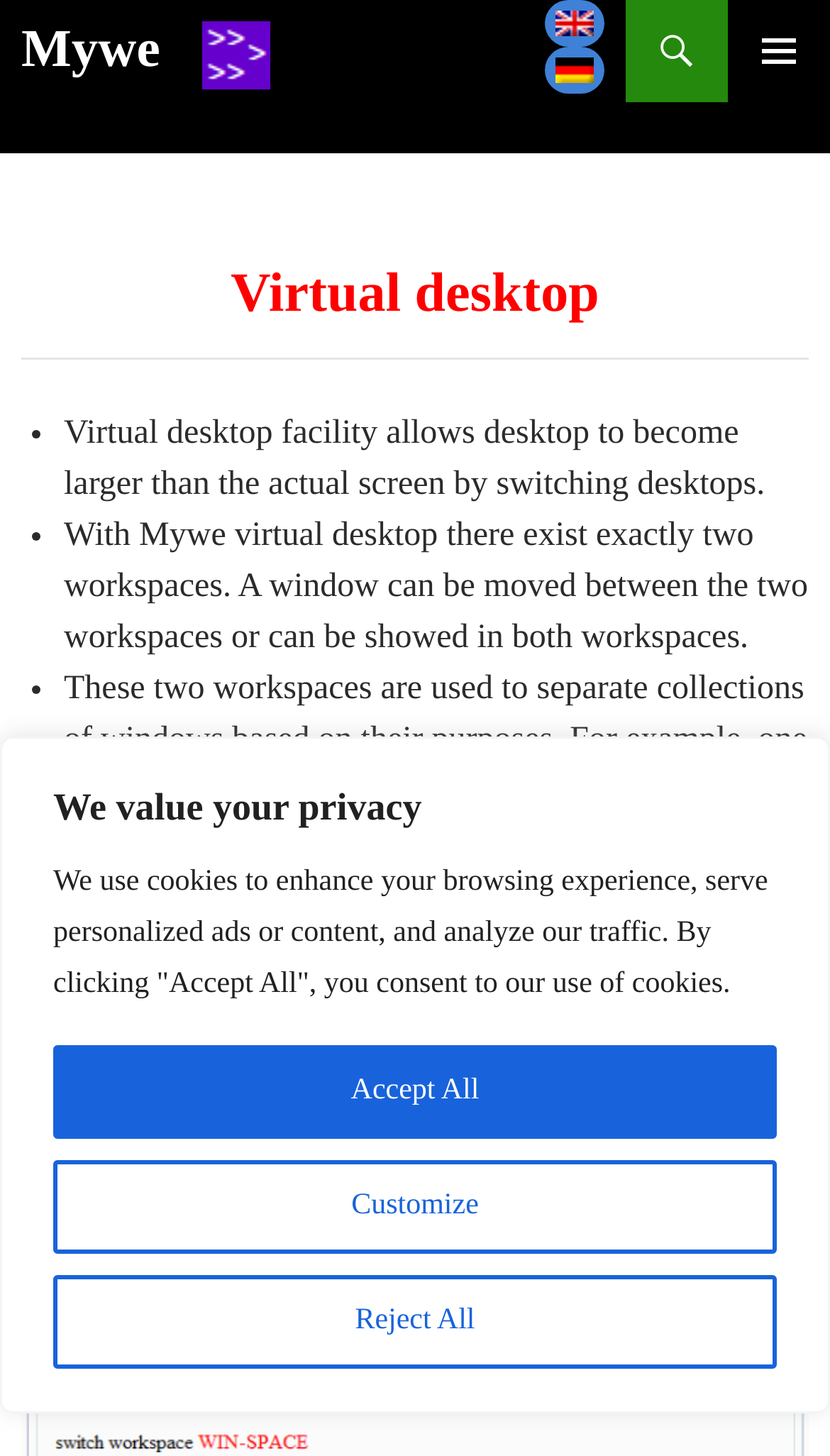Please provide a detailed answer to the question below by examining the image:
What is the maximum number of workspaces available?

According to the webpage, there exist exactly two workspaces, which can be used to separate collections of windows based on their purposes.